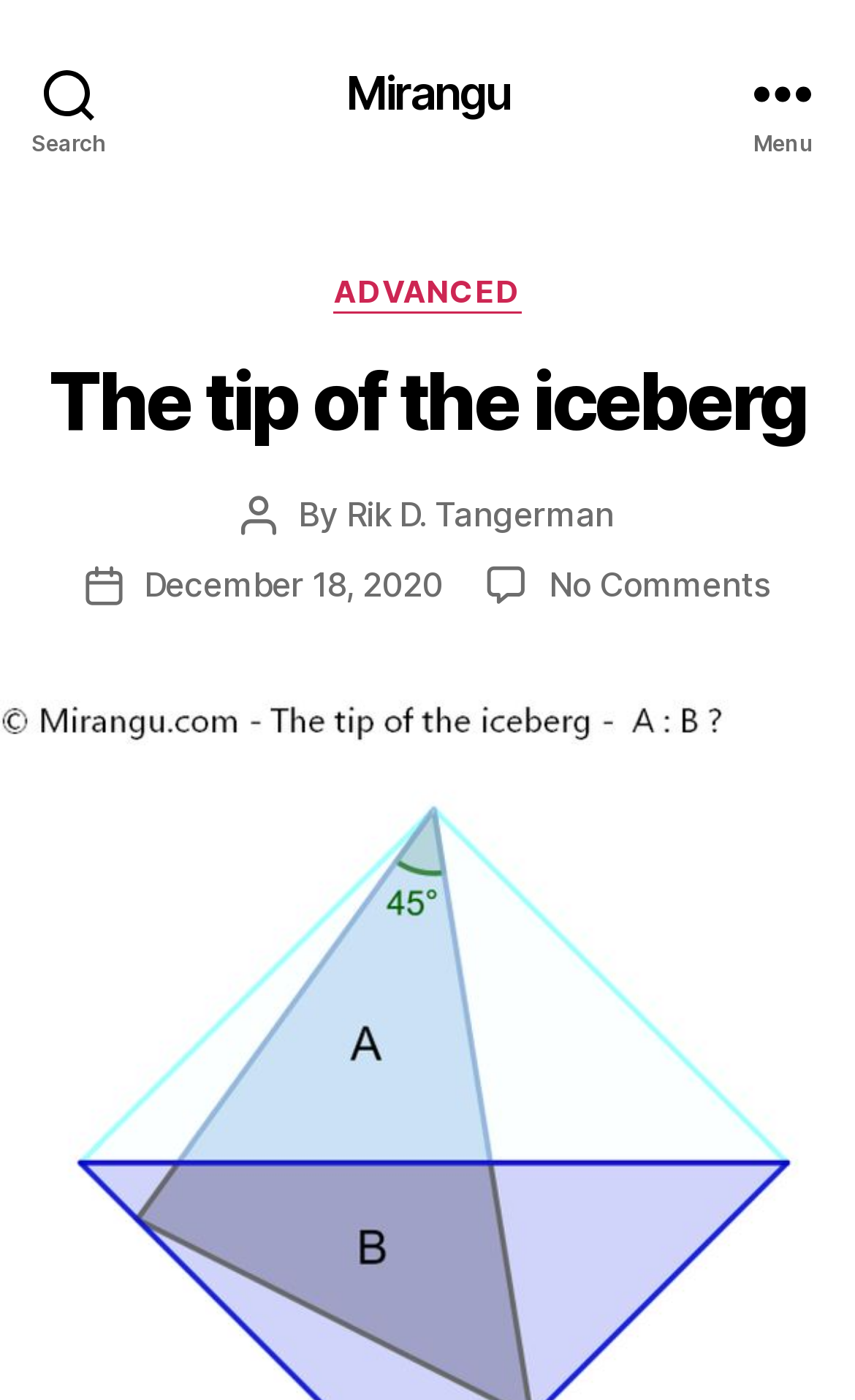What is the text on the top-right button?
Provide a short answer using one word or a brief phrase based on the image.

Menu